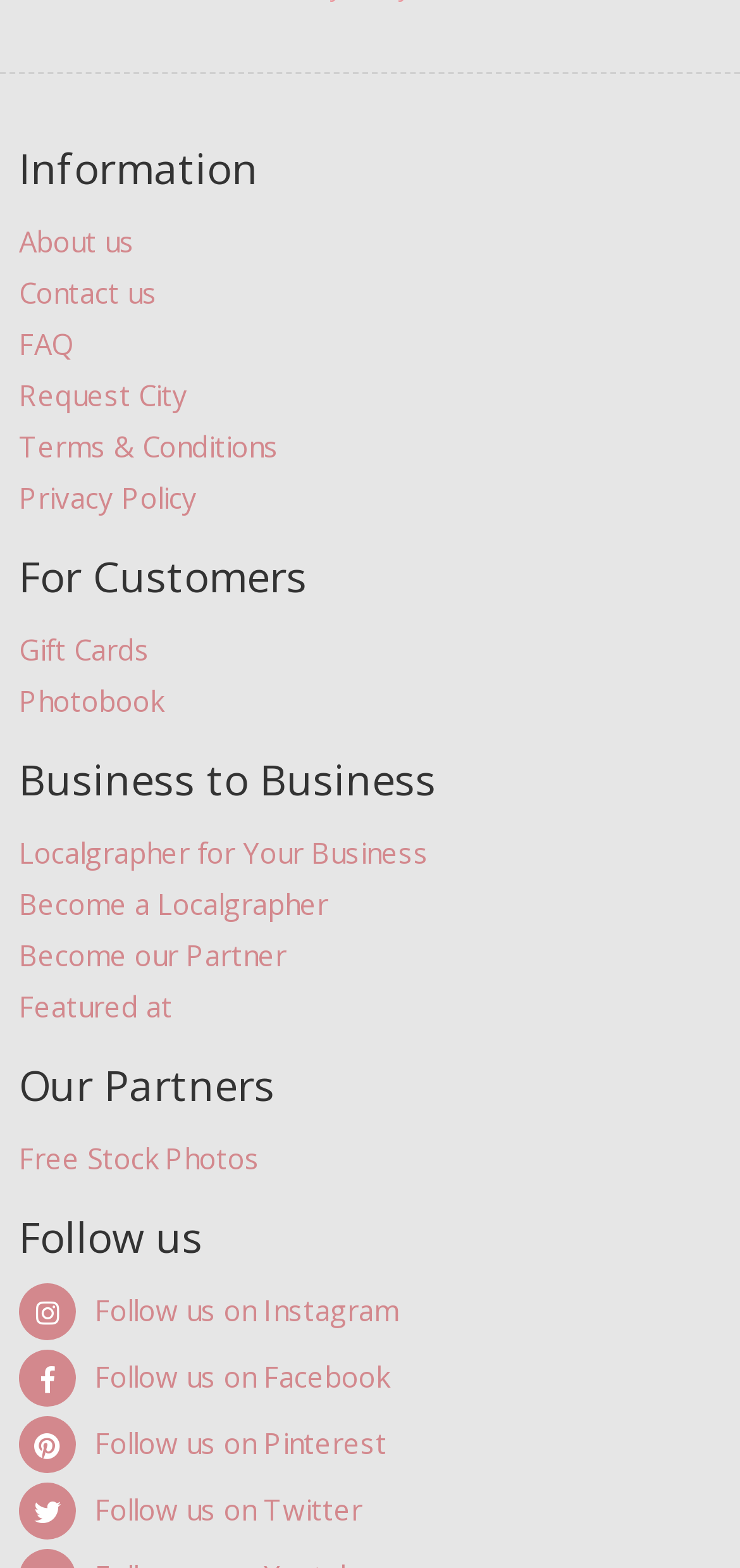Kindly respond to the following question with a single word or a brief phrase: 
How many links are there in the footer?

15